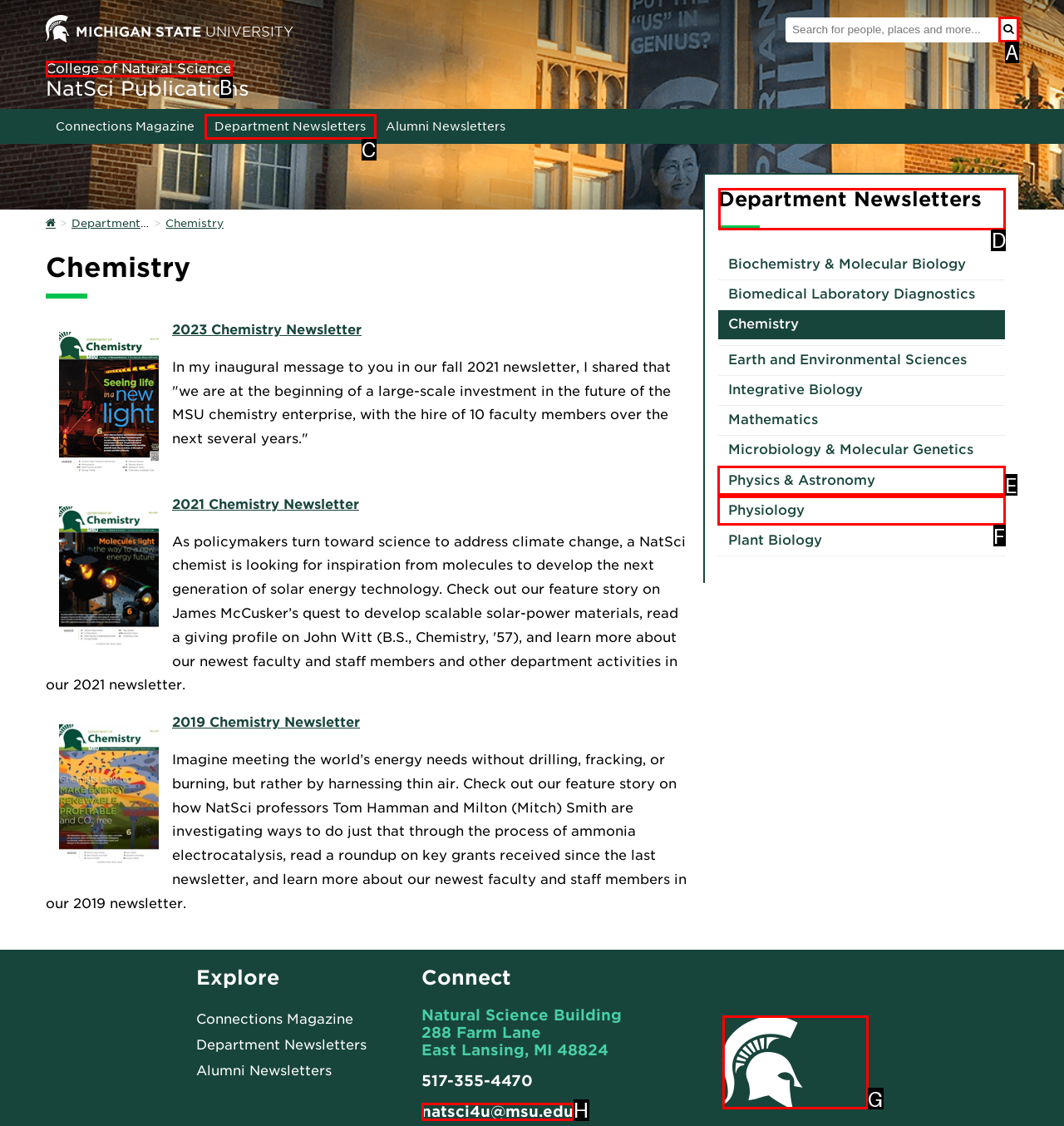Choose the letter of the option that needs to be clicked to perform the task: Explore the Department Newsletters. Answer with the letter.

D